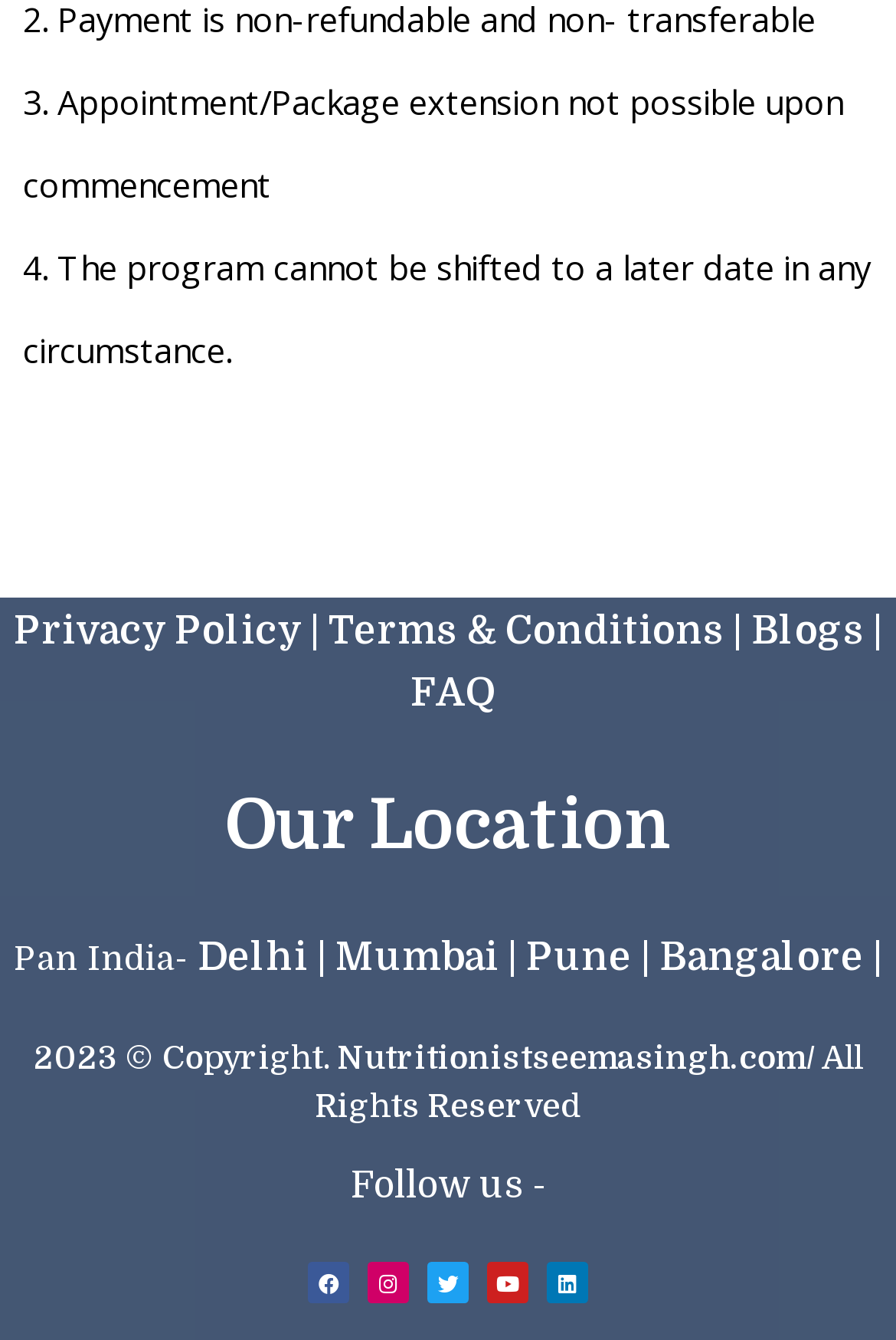Determine the bounding box coordinates of the clickable element to complete this instruction: "Read terms and conditions". Provide the coordinates in the format of four float numbers between 0 and 1, [left, top, right, bottom].

[0.367, 0.454, 0.828, 0.486]